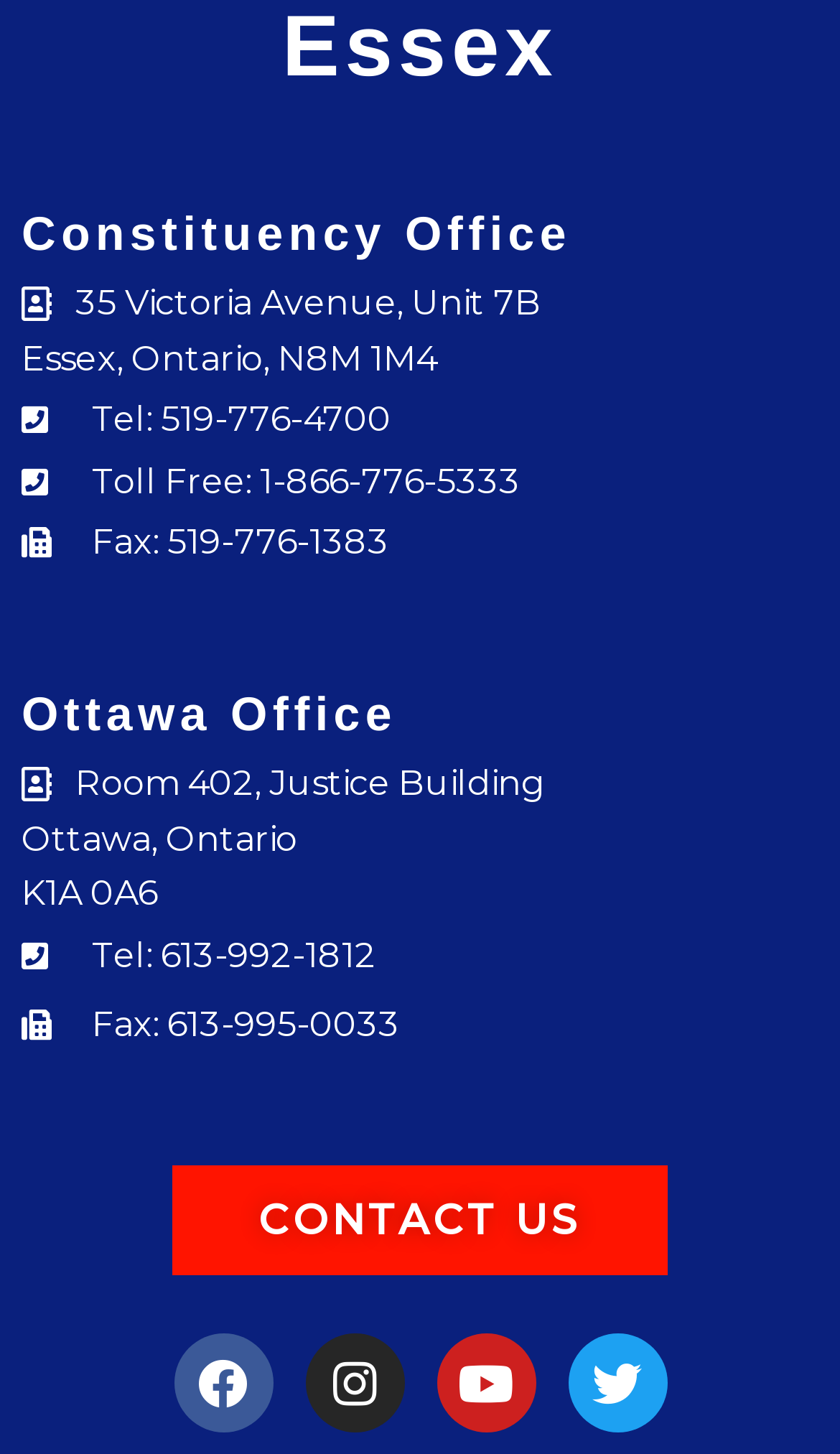Locate the bounding box coordinates of the area that needs to be clicked to fulfill the following instruction: "Call the toll-free number". The coordinates should be in the format of four float numbers between 0 and 1, namely [left, top, right, bottom].

[0.109, 0.317, 0.619, 0.345]